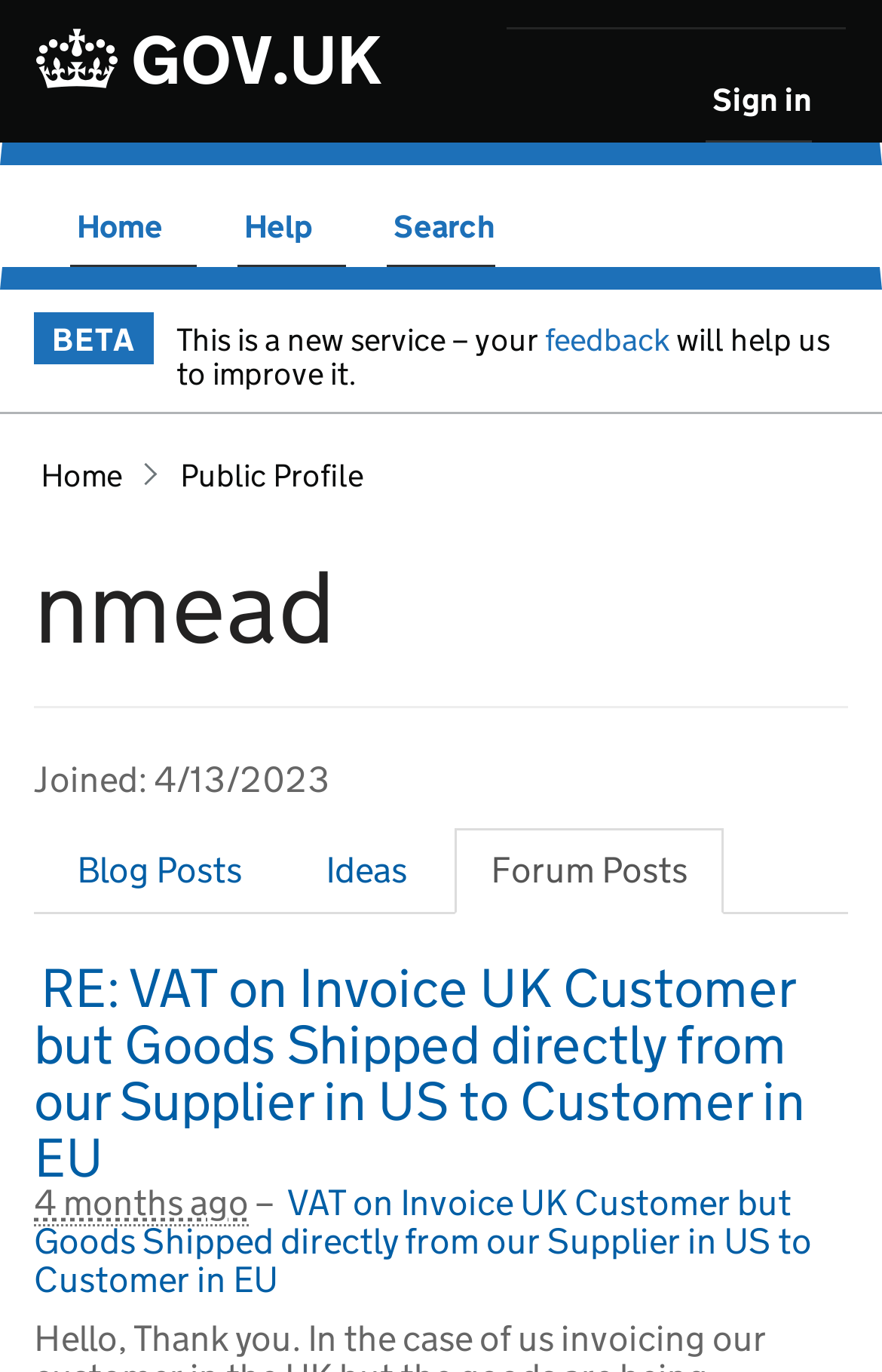What is the username of the profile?
Kindly give a detailed and elaborate answer to the question.

I found the username by looking at the heading element with the text 'nmead' which is likely to be the username of the profile.